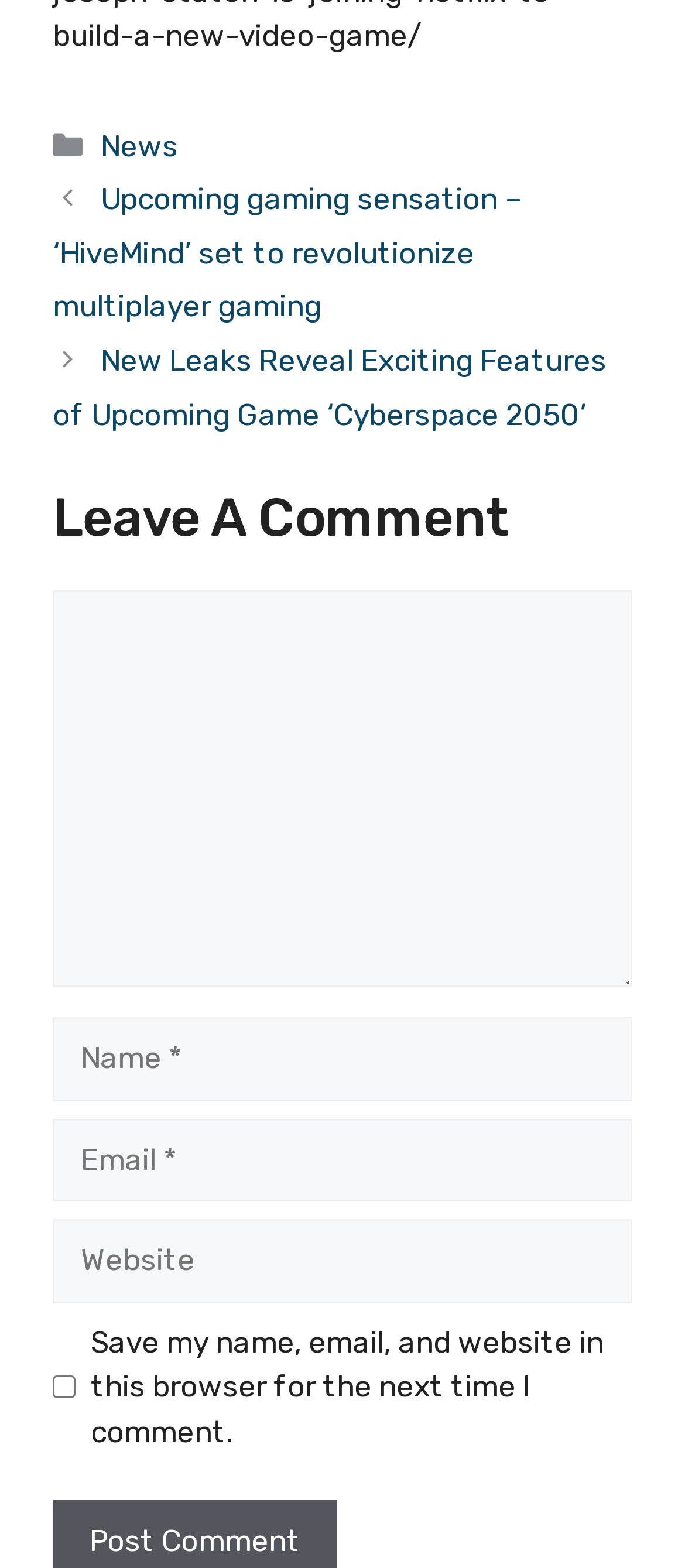Identify the bounding box coordinates for the UI element described by the following text: "News". Provide the coordinates as four float numbers between 0 and 1, in the format [left, top, right, bottom].

[0.147, 0.081, 0.259, 0.104]